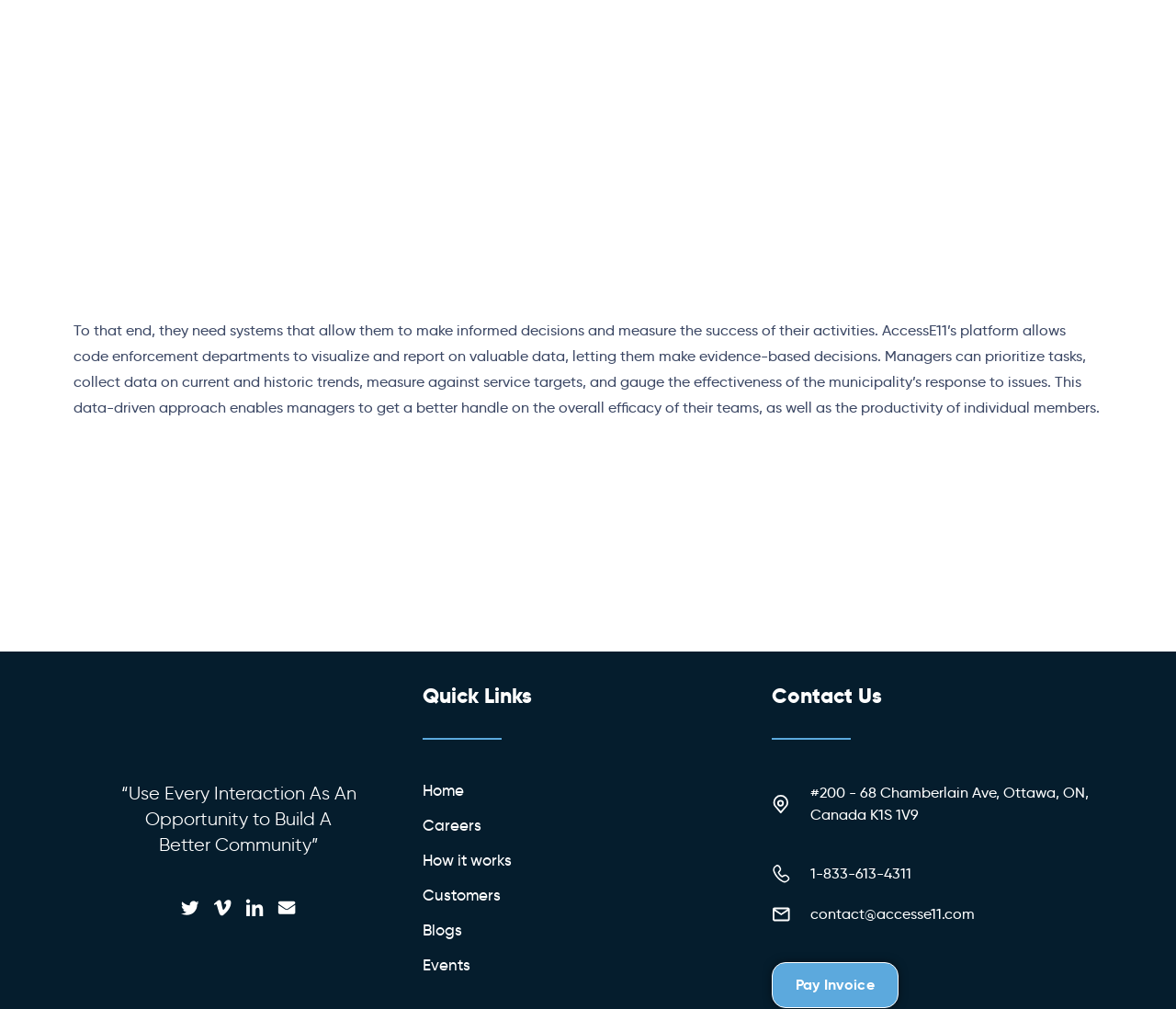Provide the bounding box coordinates for the UI element that is described by this text: "Pay Invoice". The coordinates should be in the form of four float numbers between 0 and 1: [left, top, right, bottom].

[0.656, 0.953, 0.764, 0.999]